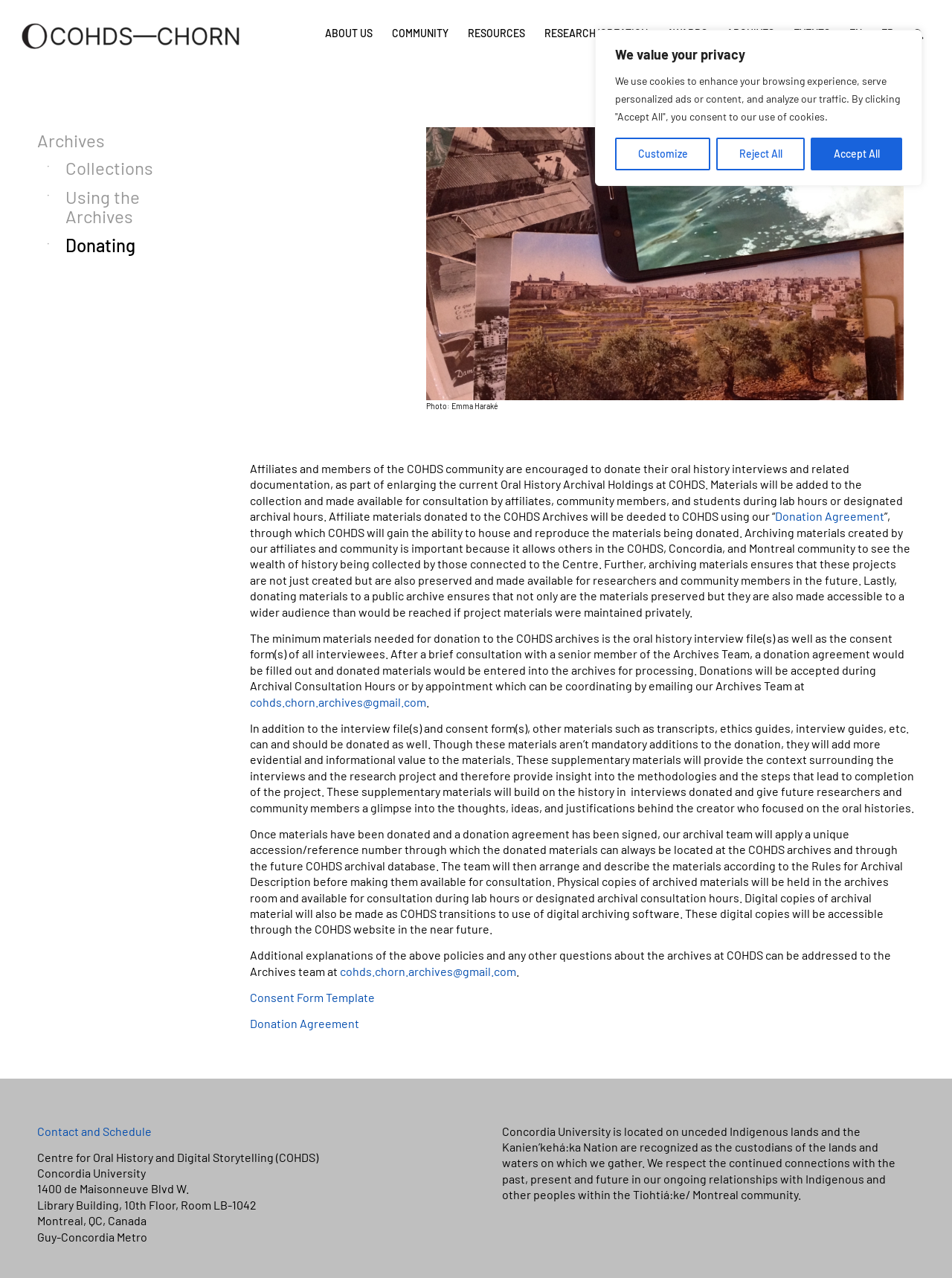Pinpoint the bounding box coordinates for the area that should be clicked to perform the following instruction: "Click the ABOUT US menu item".

[0.332, 0.0, 0.402, 0.052]